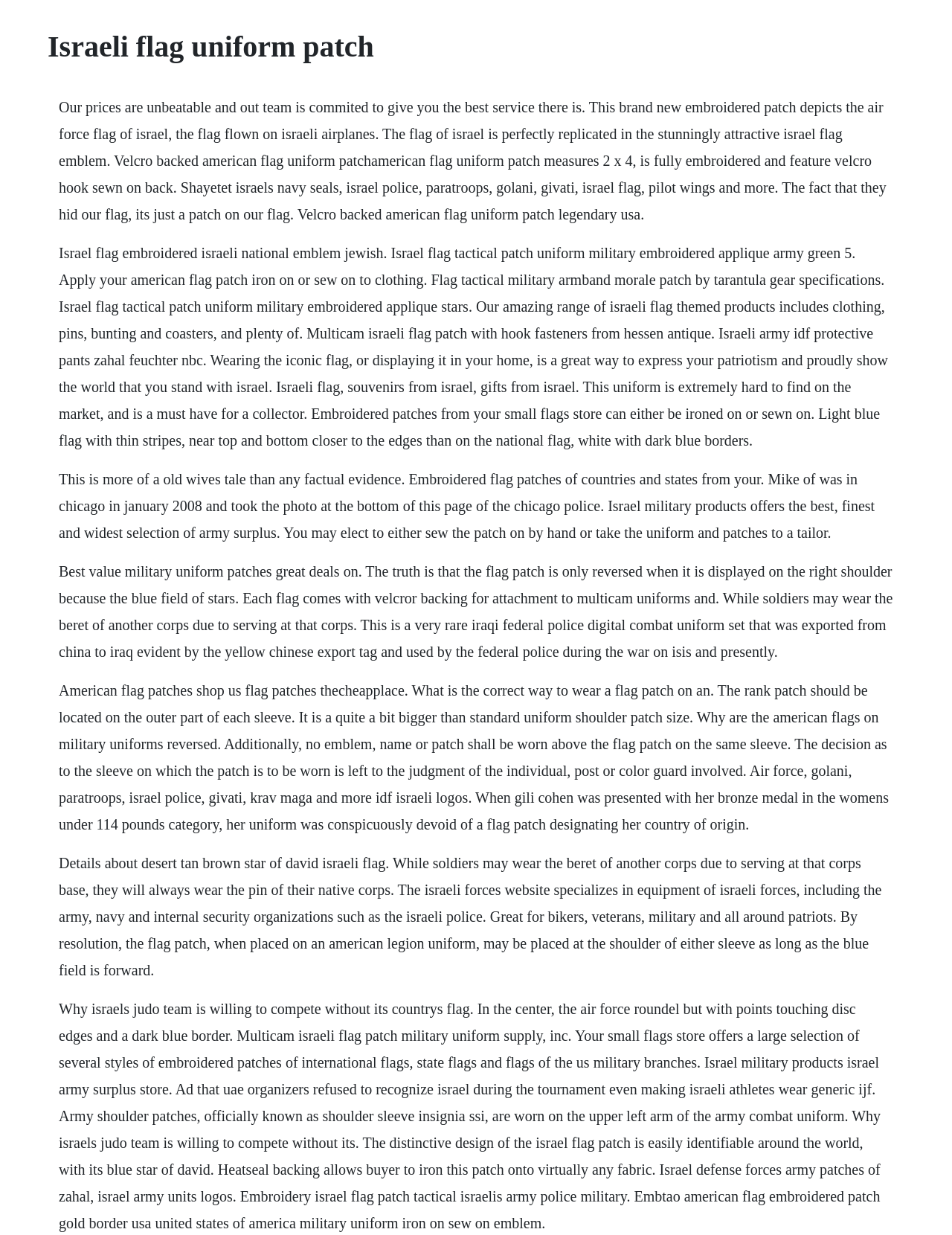Locate the primary heading on the webpage and return its text.

Israeli flag uniform patch